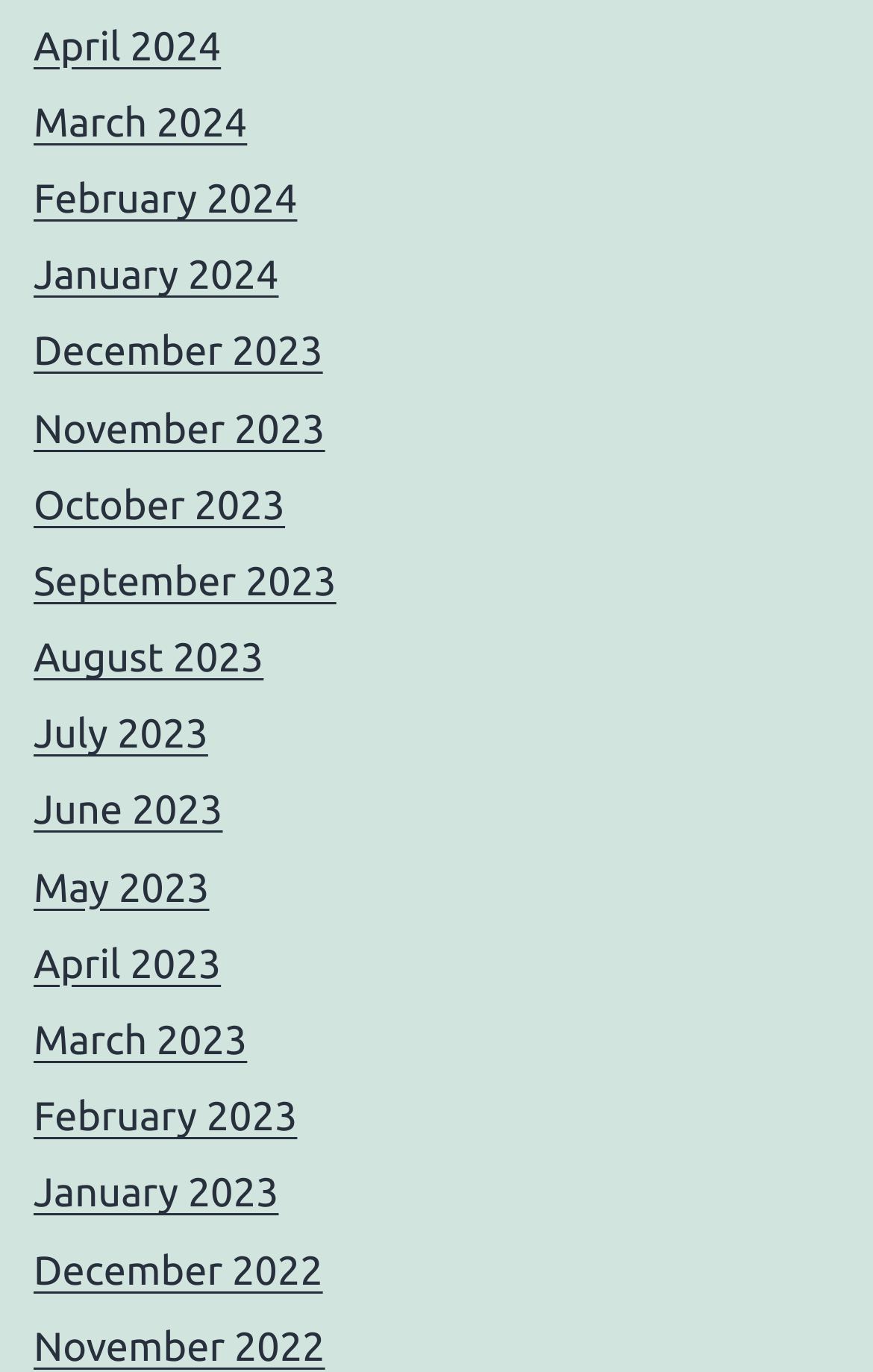Identify the bounding box coordinates of the region that should be clicked to execute the following instruction: "go to March 2023".

[0.038, 0.742, 0.283, 0.775]